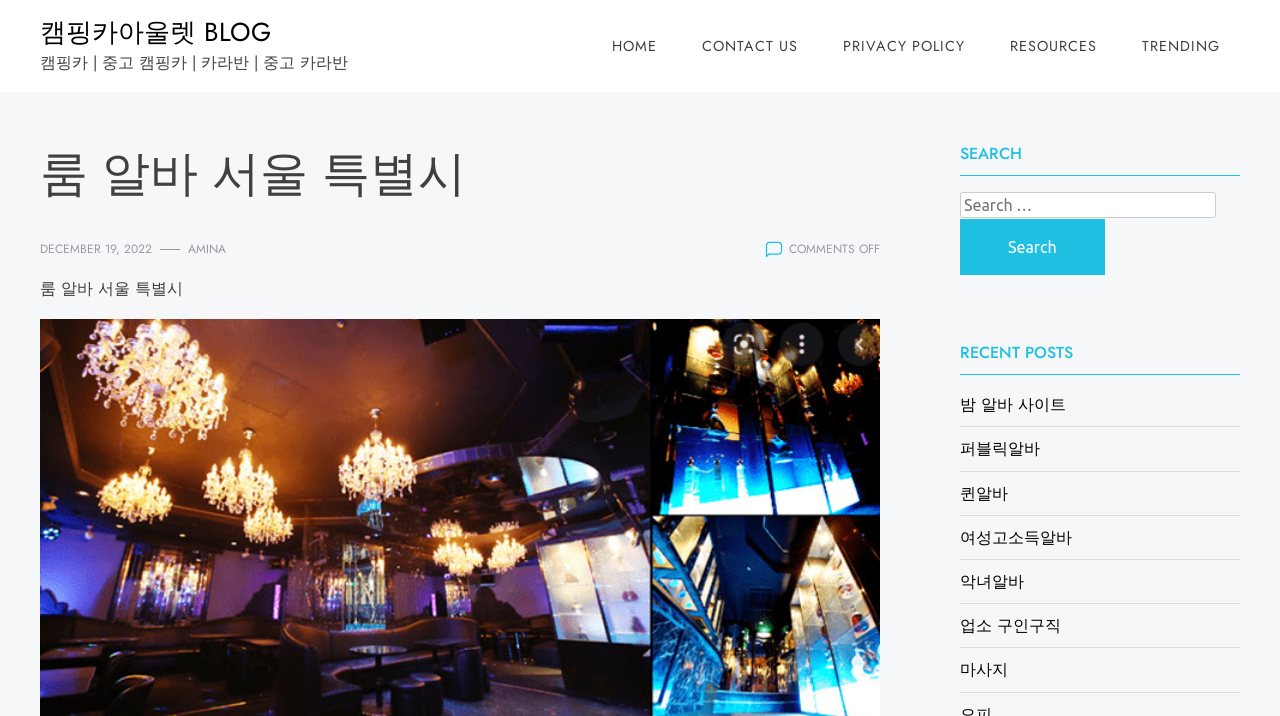For the element described, predict the bounding box coordinates as (top-left x, top-left y, bottom-right x, bottom-right y). All values should be between 0 and 1. Element description: 밤 알바 사이트

[0.75, 0.549, 0.833, 0.581]